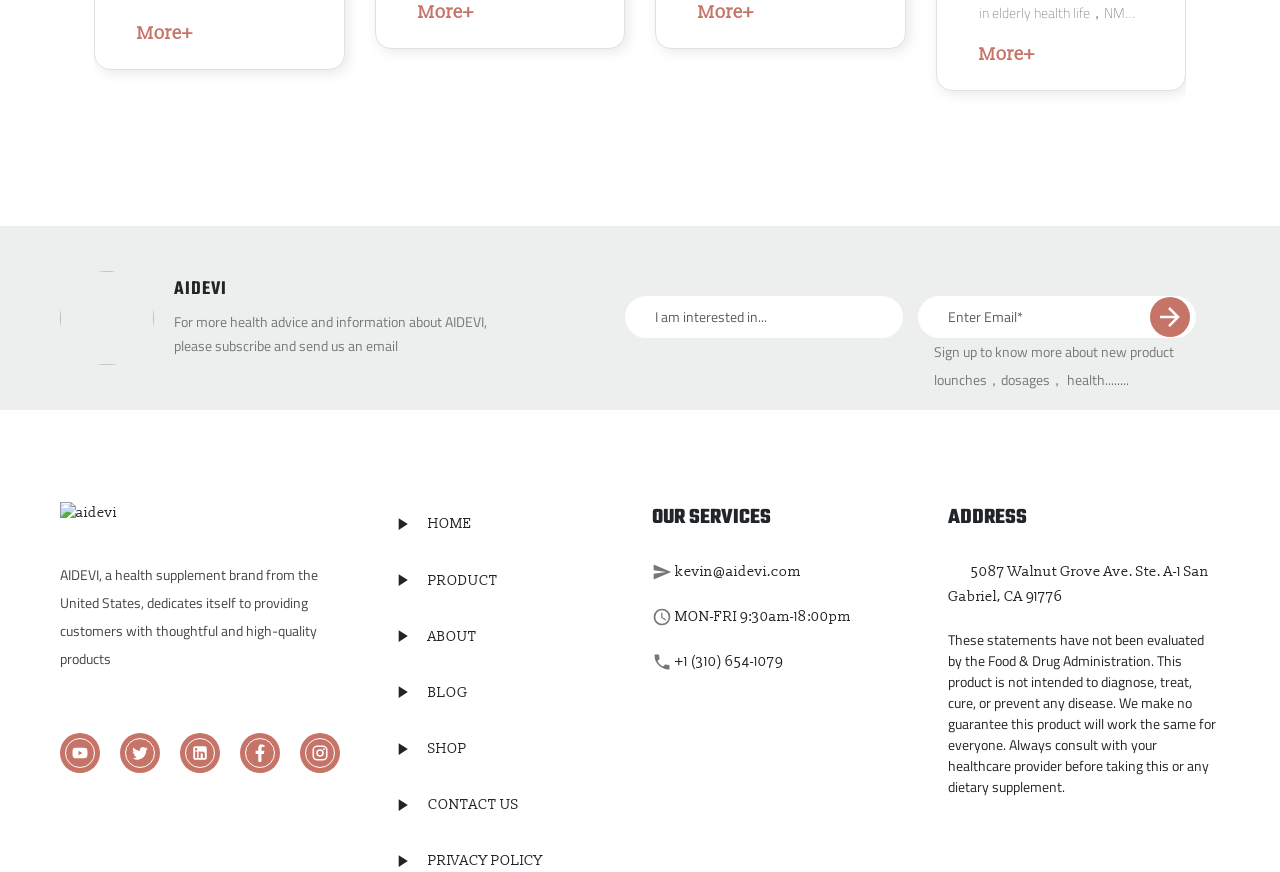Please specify the bounding box coordinates of the clickable region necessary for completing the following instruction: "Click the 'Sign up' button". The coordinates must consist of four float numbers between 0 and 1, i.e., [left, top, right, bottom].

[0.894, 0.339, 0.934, 0.387]